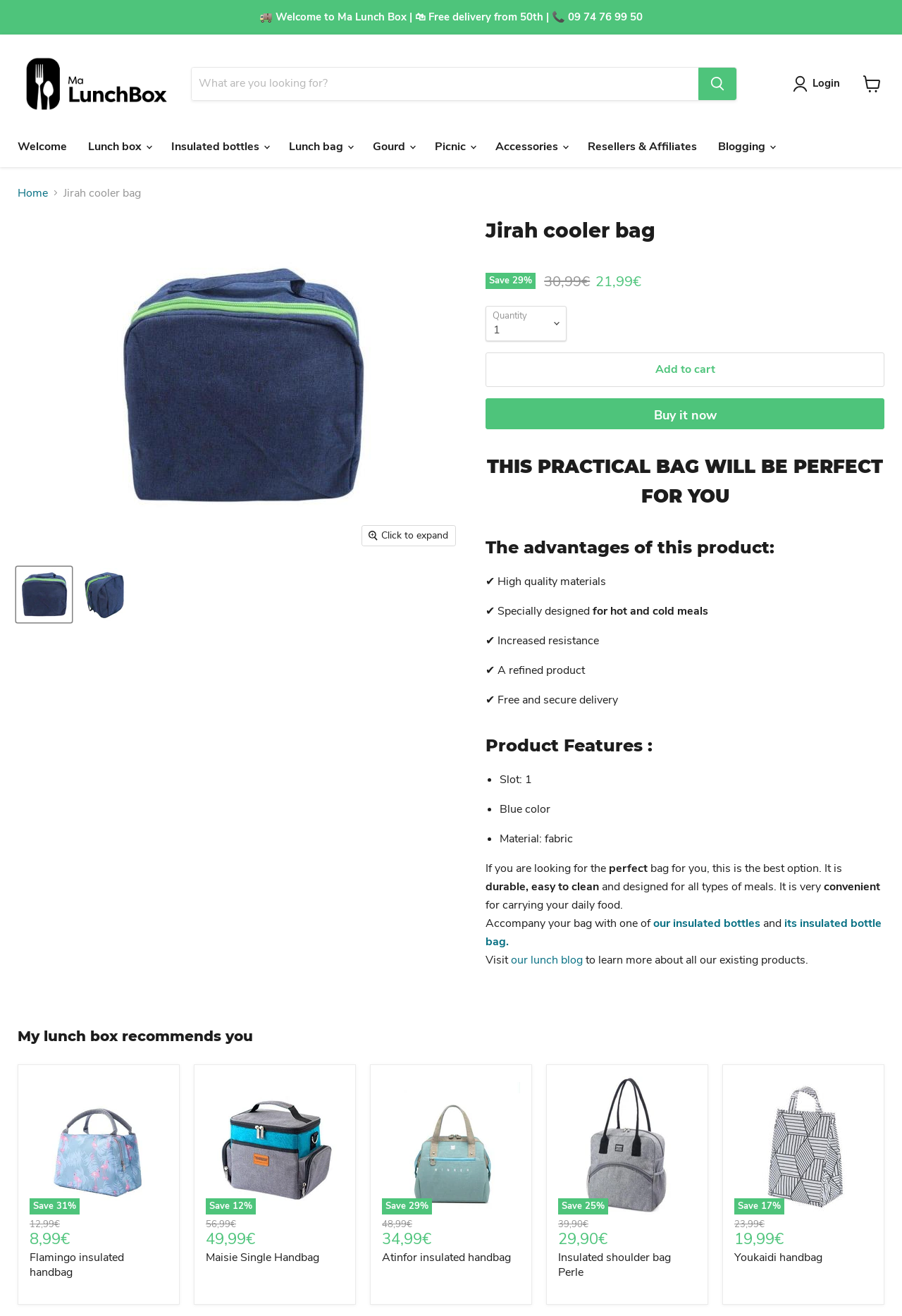Please provide the bounding box coordinates for the UI element as described: "Insulated shoulder bag Perle". The coordinates must be four floats between 0 and 1, represented as [left, top, right, bottom].

[0.619, 0.95, 0.744, 0.973]